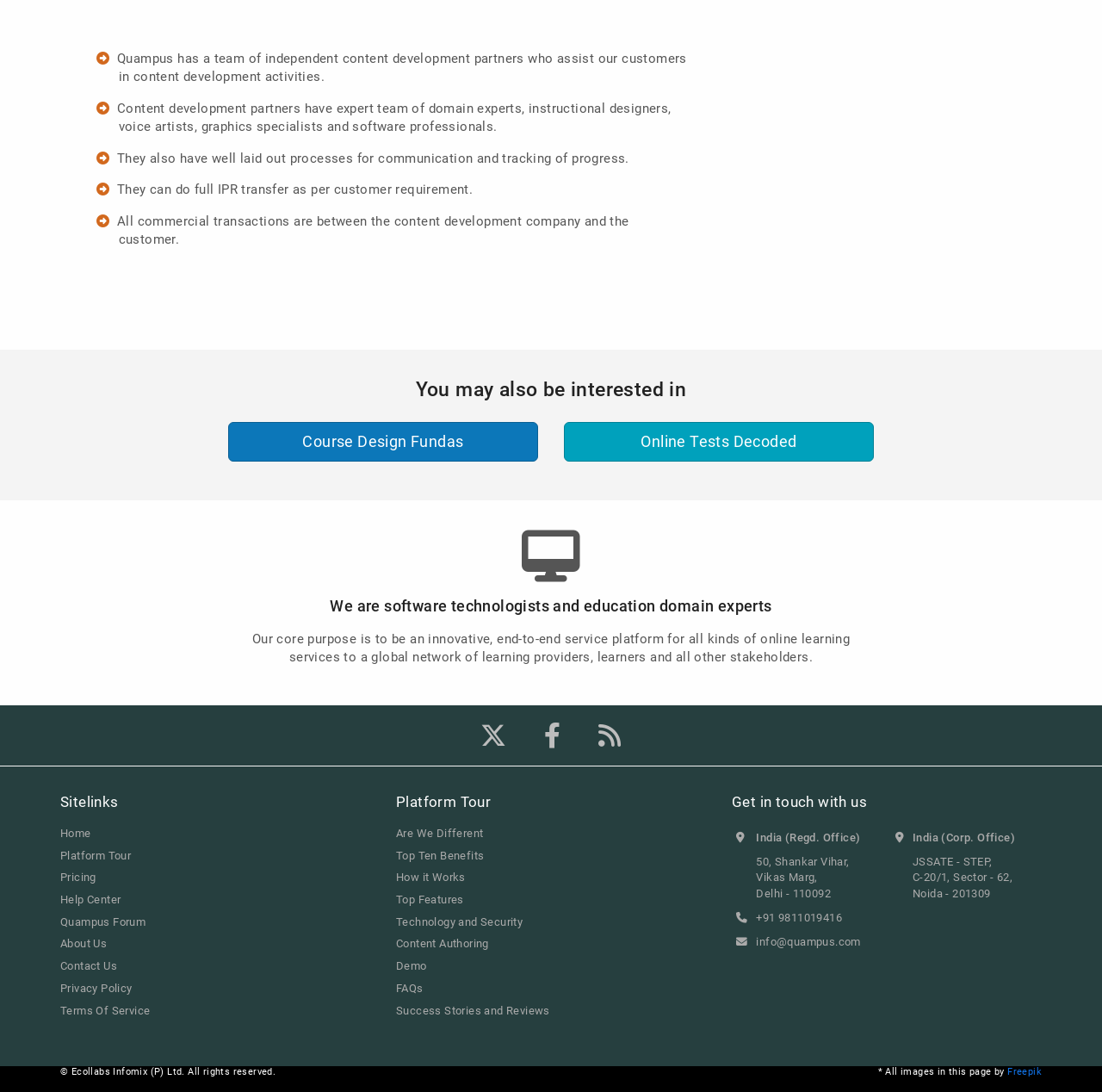Locate the coordinates of the bounding box for the clickable region that fulfills this instruction: "Click on 'Home'".

[0.055, 0.757, 0.083, 0.769]